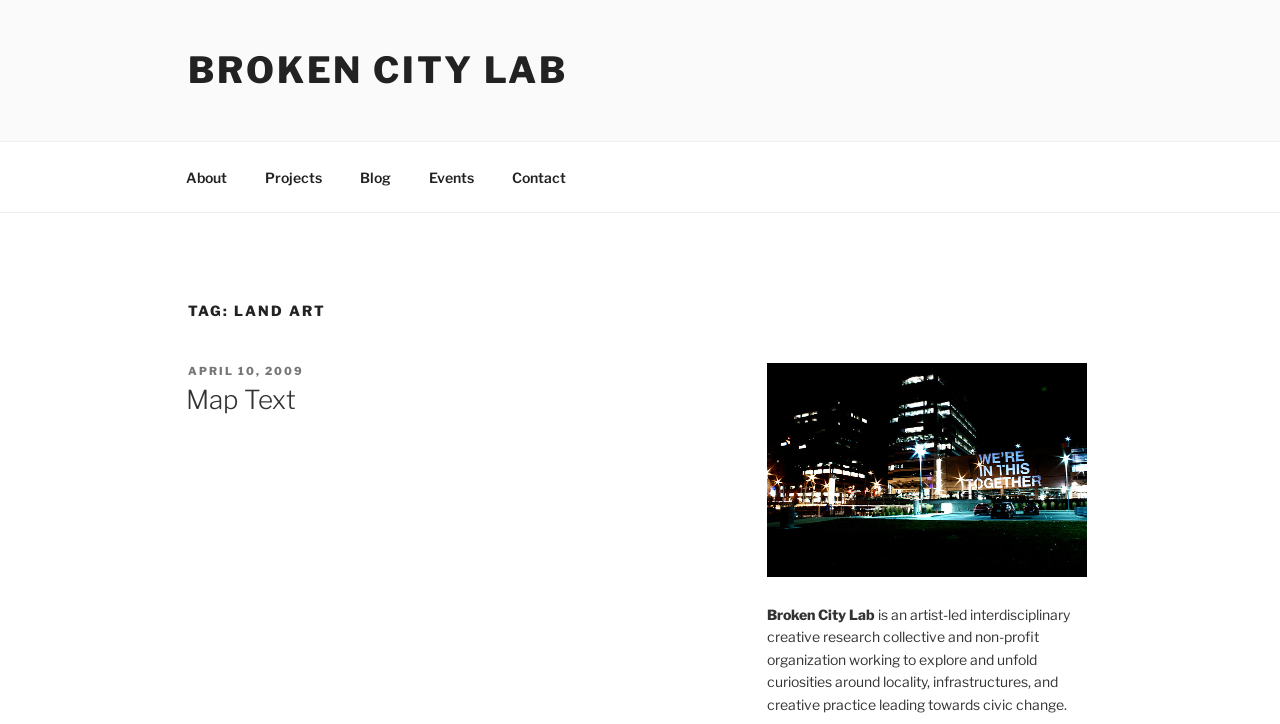Locate the bounding box coordinates of the element's region that should be clicked to carry out the following instruction: "view projects". The coordinates need to be four float numbers between 0 and 1, i.e., [left, top, right, bottom].

[0.193, 0.211, 0.265, 0.278]